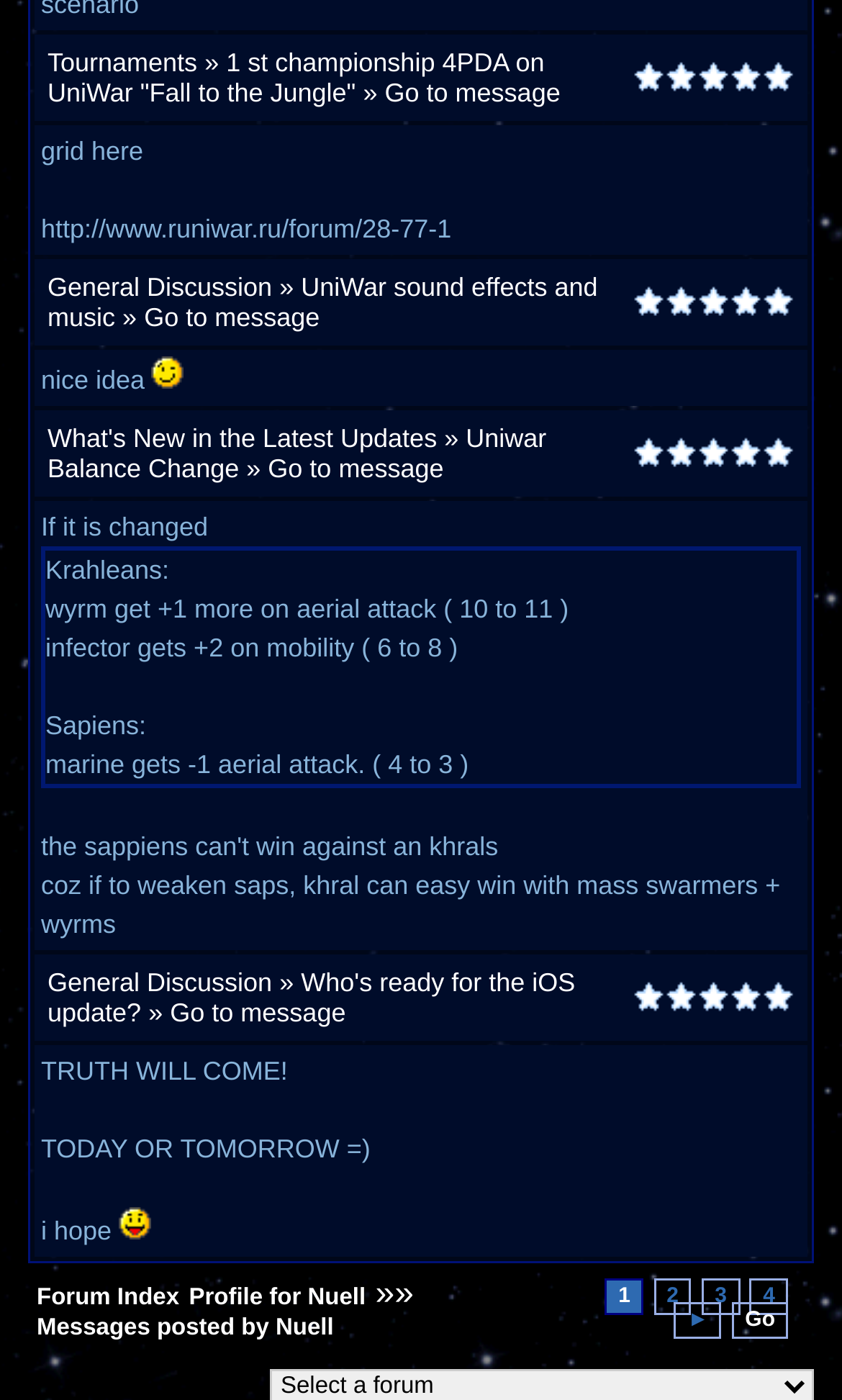How many stars are in the last row?
Can you provide a detailed and comprehensive answer to the question?

I looked at the last 'gridcell' element and found 5 'image' elements with '*' as their text, which suggests that there are 5 stars in the last row.